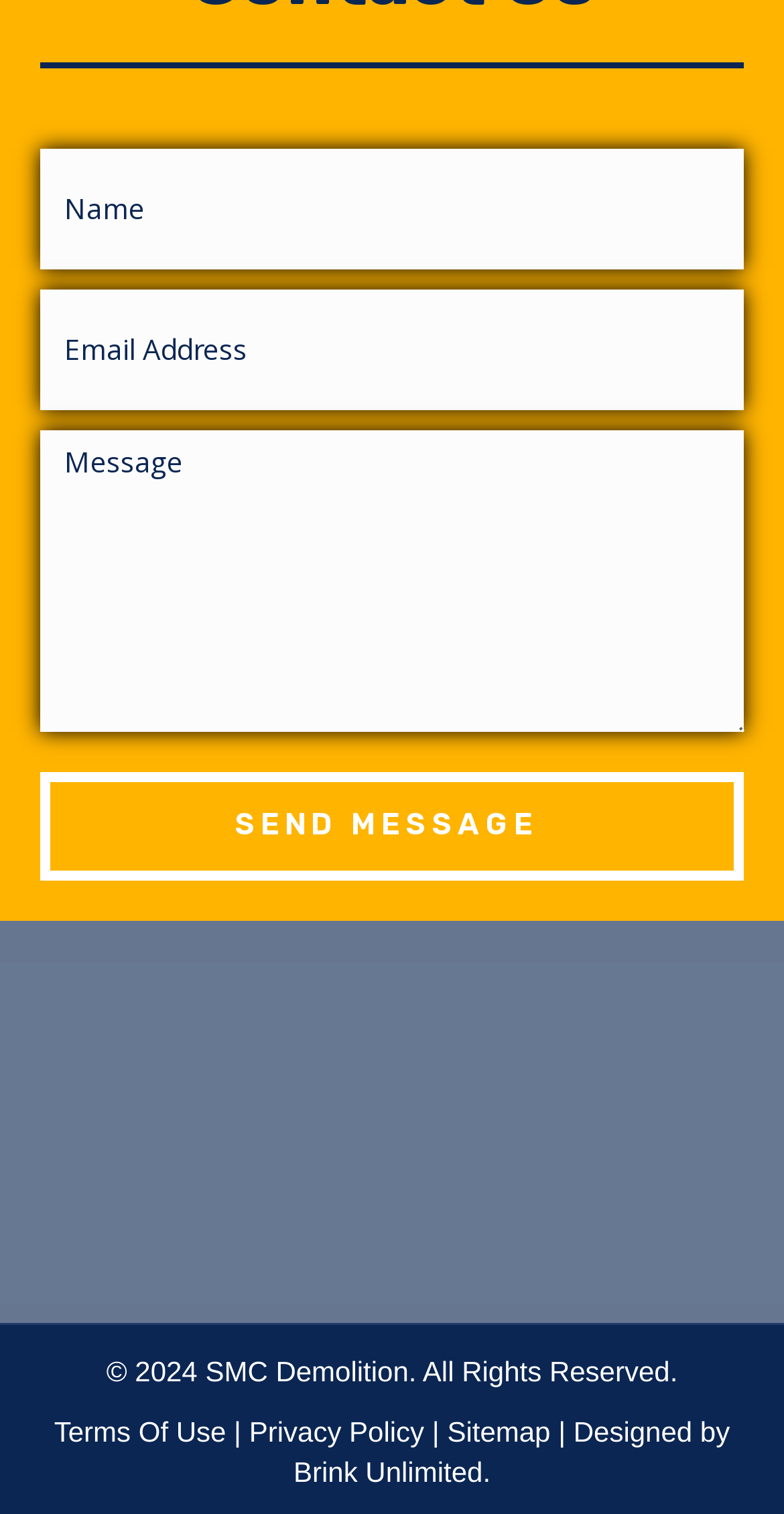What is the purpose of the 'Terms Of Use' link?
Using the image as a reference, give an elaborate response to the question.

The 'Terms Of Use' link is likely used to view the terms and conditions of using the website, providing users with information on how to use the website and its services.